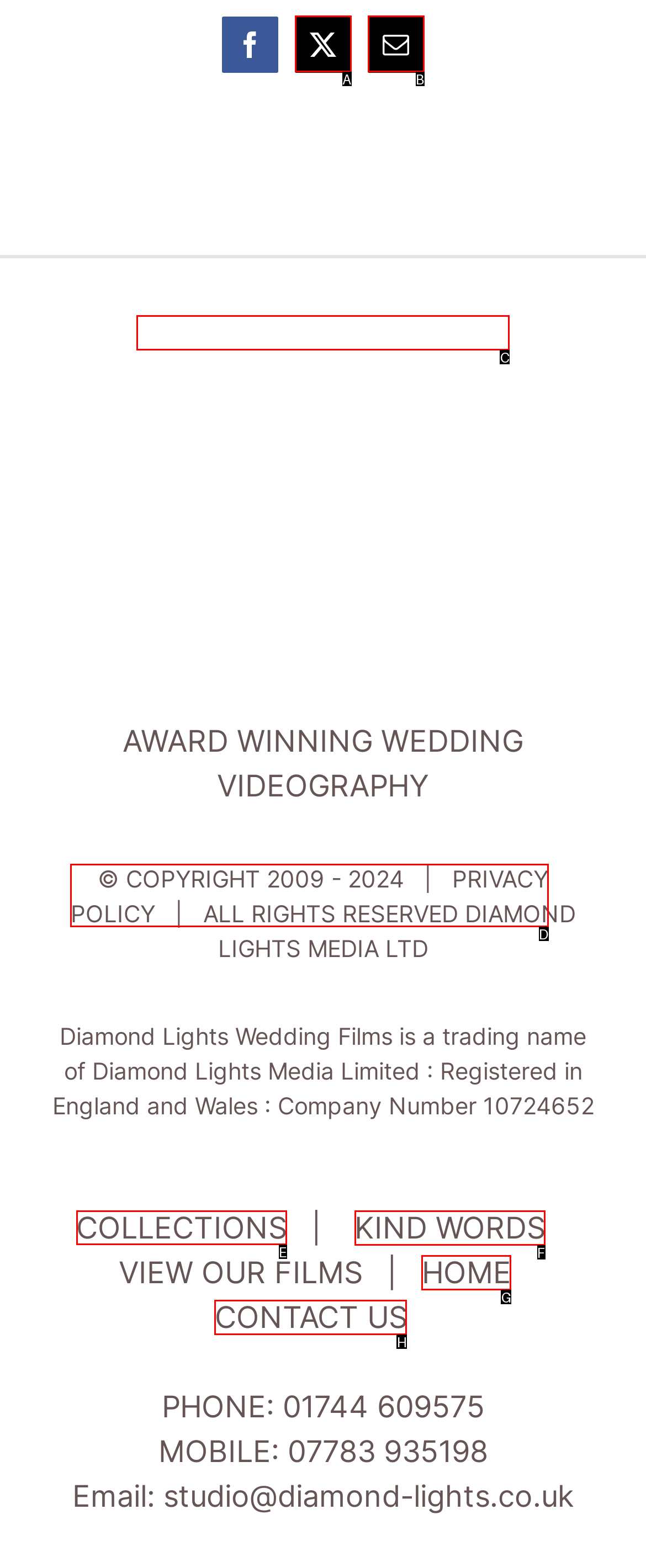Determine which element should be clicked for this task: Explore COLLECTIONS
Answer with the letter of the selected option.

E